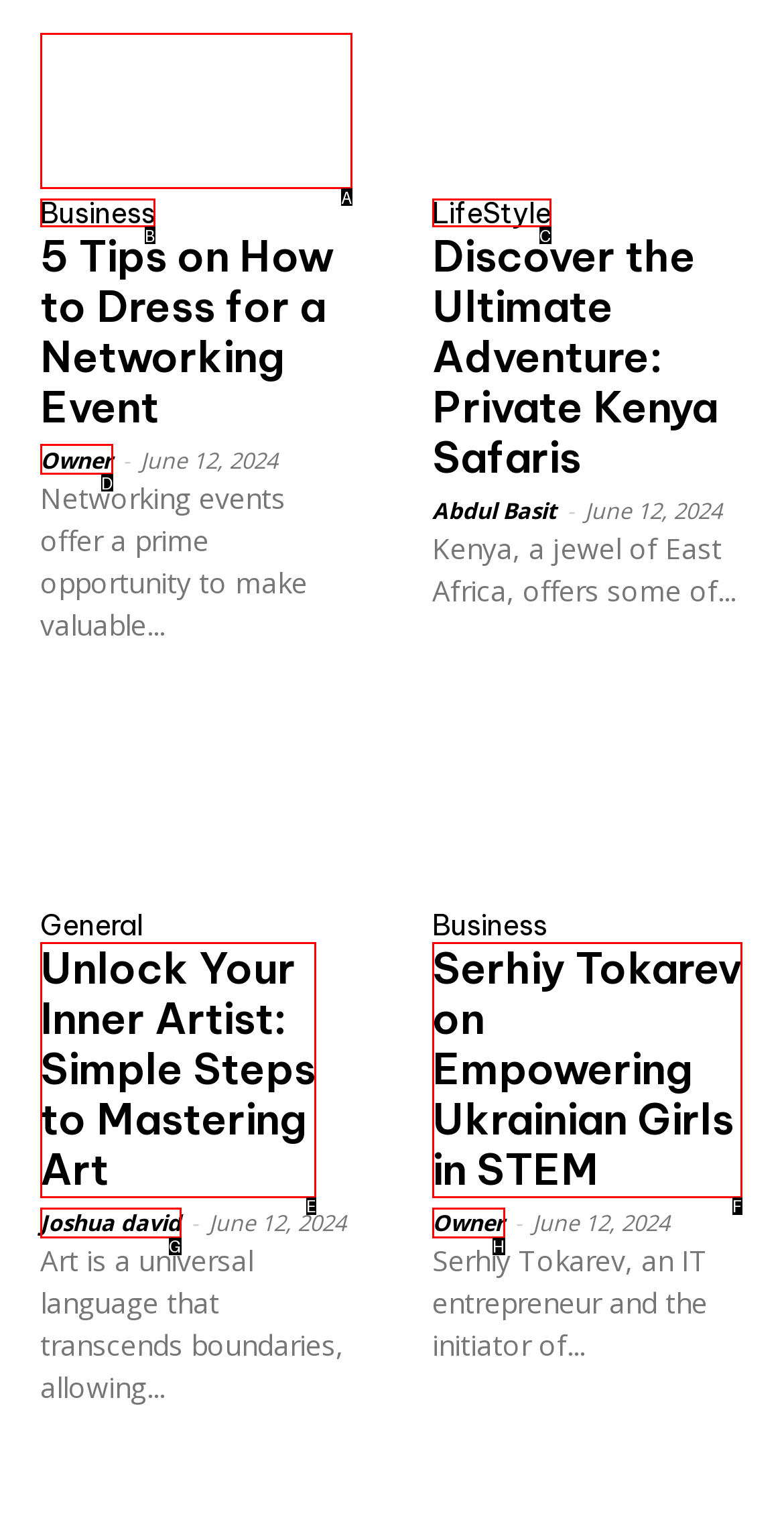Match the description: Owner to one of the options shown. Reply with the letter of the best match.

D